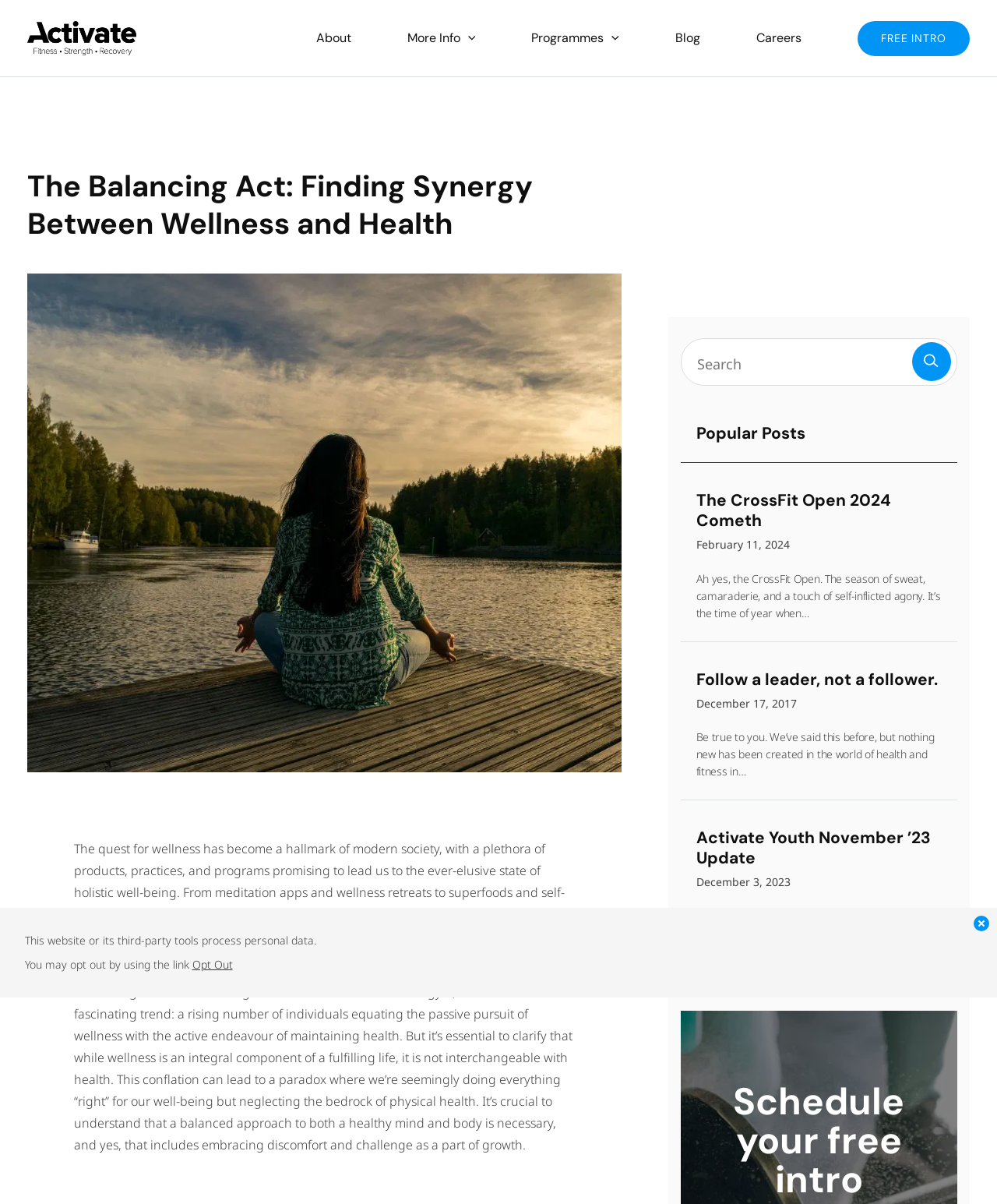Please determine the bounding box coordinates for the UI element described as: "parent_node: Comment * name="comment"".

None